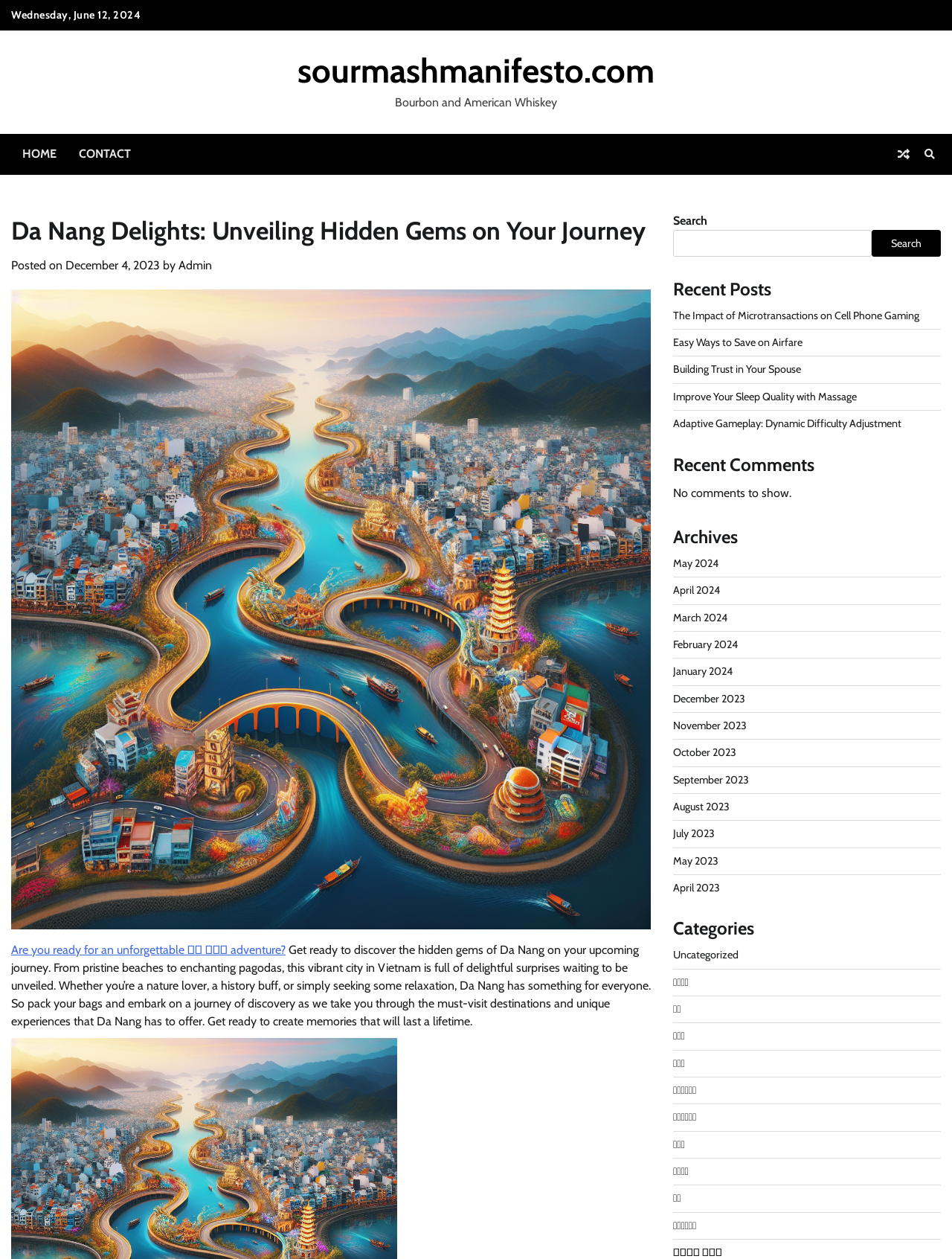Give a one-word or phrase response to the following question: What is the category of the post with the title 'The Impact of Microtransactions on Cell Phone Gaming'?

Uncategorized